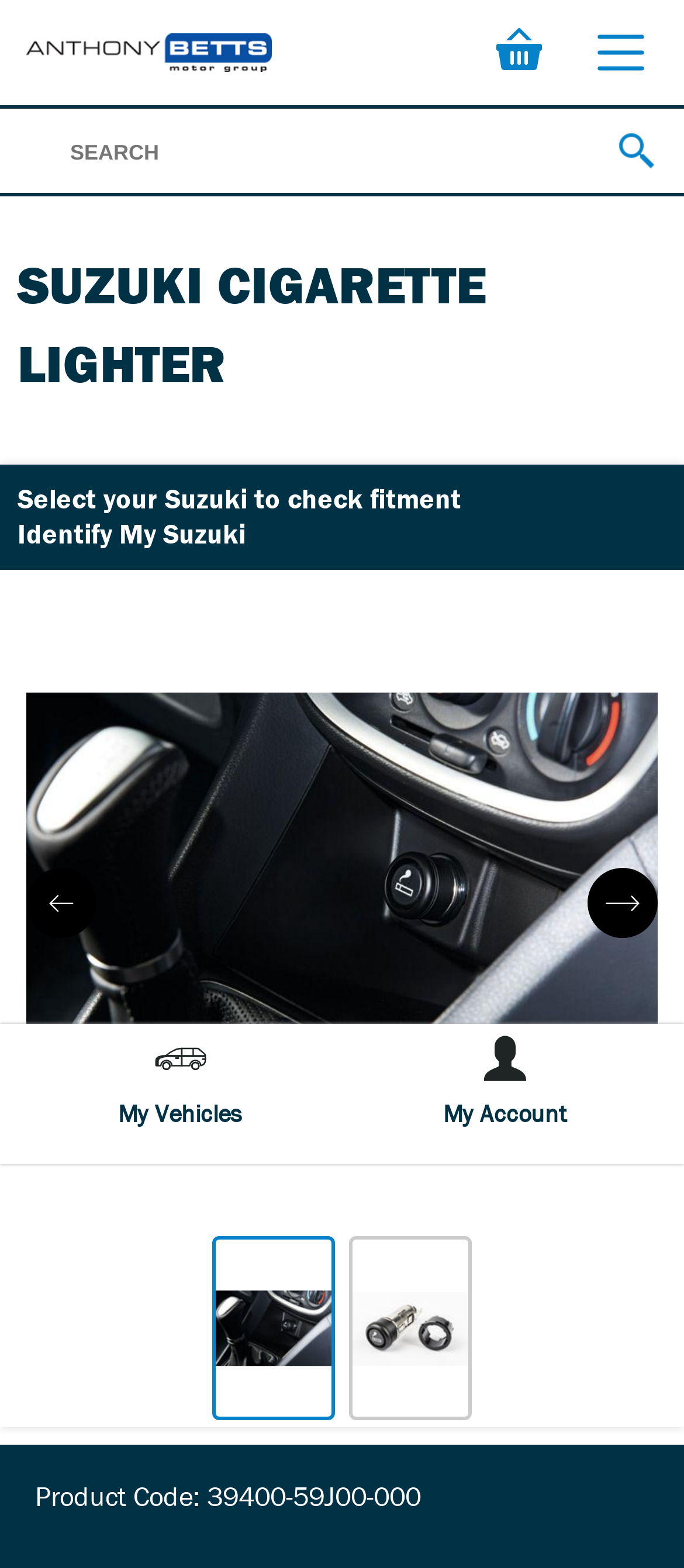Produce a meticulous description of the webpage.

The webpage is about a Suzuki Cigarette Lighter product, specifically the 39400-59J00-000 model. At the top left, there is a link to "Anthony Betts Suzuki" accompanied by a small image. On the top right, there are three small images, possibly representing social media or account icons.

Below the top section, there is a search bar that spans the entire width of the page. Underneath the search bar, there are three headings: "SUZUKI CIGARETTE LIGHTER", "Select your Suzuki to check fitment", and "Identify My Suzuki". These headings are stacked vertically and take up most of the page width.

On the left side of the page, there are two buttons, "Previous" and "Next", which are likely used for navigation. Below these buttons, there is a large link to the product "Suzuki Cigarette Lighter" accompanied by a large image of the product. The image takes up most of the page width.

On the right side of the page, there are three smaller images of the Suzuki Cigarette Lighter, possibly showcasing different angles or features of the product. Below these images, there is a section with the product code "39400-59J00-000" and a label "Product Code:".

At the bottom of the page, there is an image of an SUV car, a text "My Vehicles", and a link to "My Account" accompanied by a small image.